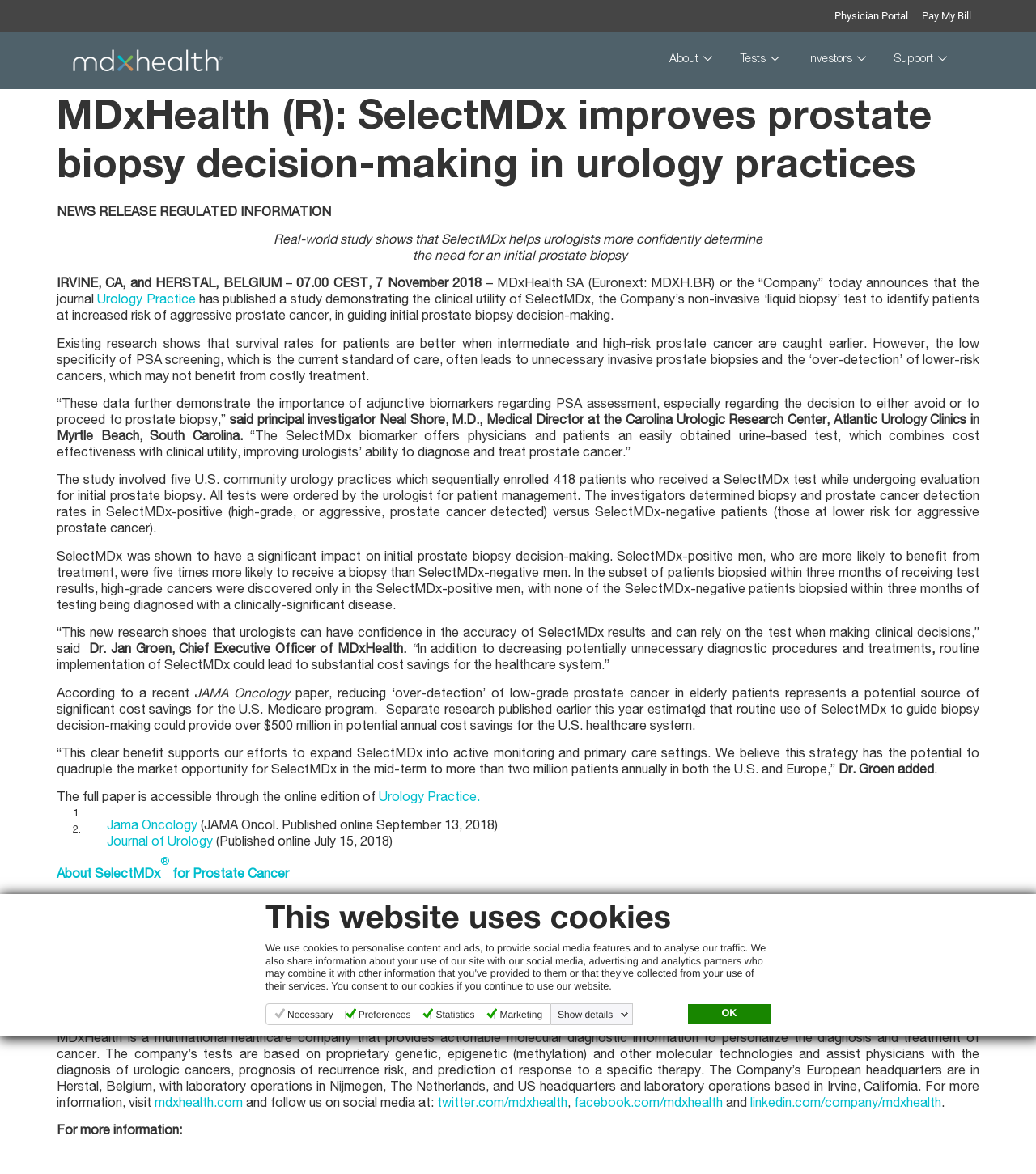Provide the bounding box coordinates of the HTML element described by the text: "About MDxHealth". The coordinates should be in the format [left, top, right, bottom] with values between 0 and 1.

[0.055, 0.856, 0.155, 0.867]